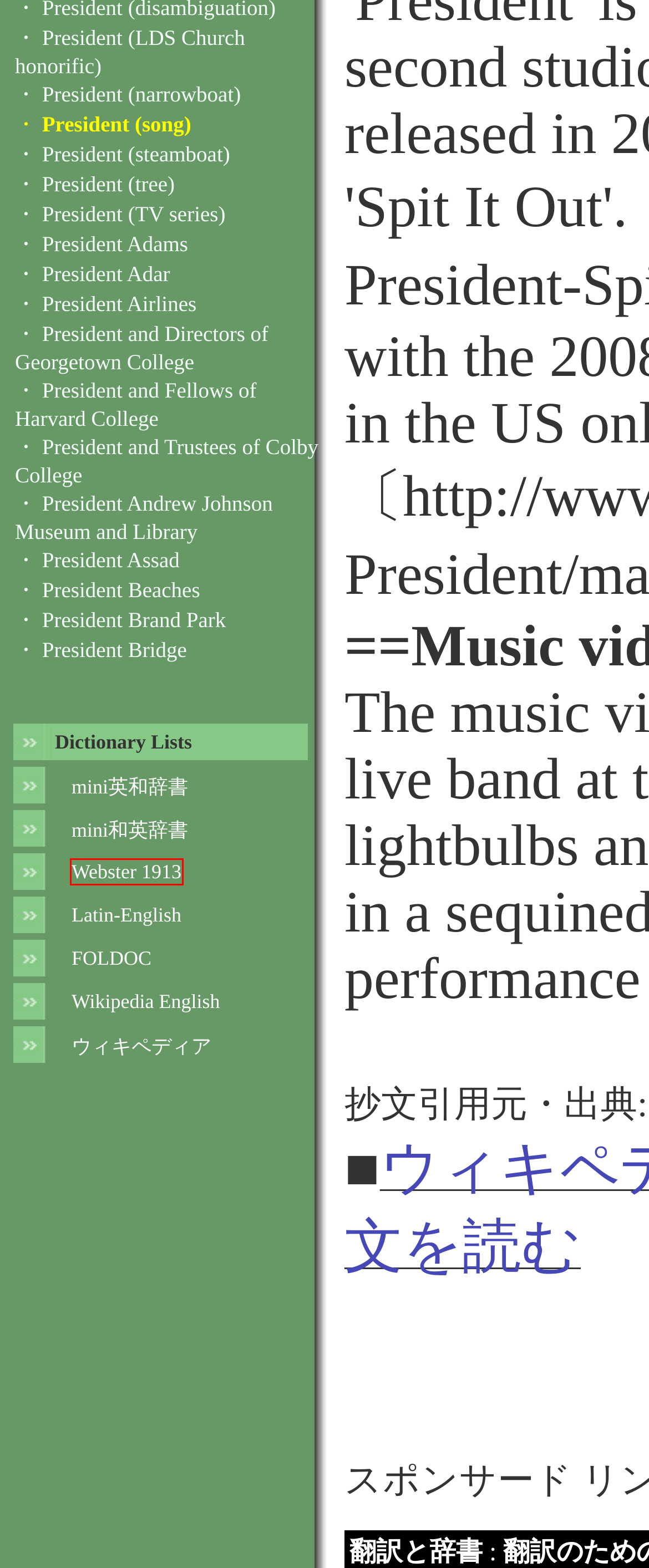You are presented with a screenshot of a webpage that includes a red bounding box around an element. Determine which webpage description best matches the page that results from clicking the element within the red bounding box. Here are the candidates:
A. President Airlines について
B. President Beaches について
C. 【 A
 - Abash
 】Webster1913
D. President and Fellows of Harvard College について
E. President and Trustees of Colby College について
F. President Adar について
G. 【 100basefx
 - 431a
 】FOLDOC
H. President Andrew Johnson Museum and Library について

C